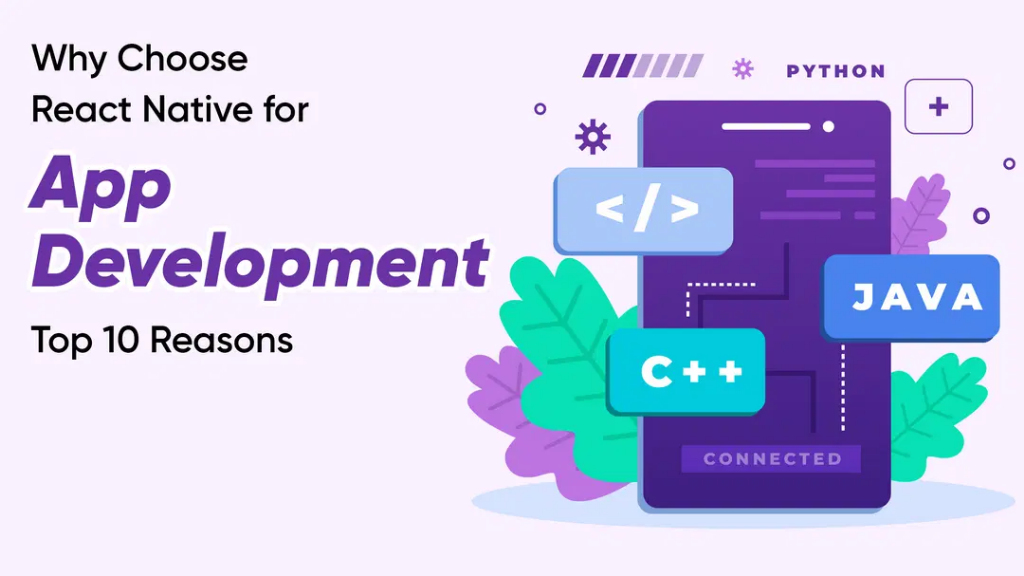Create an elaborate description of the image, covering every aspect.

The image visually conveys the theme of app development using React Native. Prominently featured is a smartphone graphic, set against a light purple background, symbolizing modern app design. The text "Why Choose React Native for App Development" stands out in bold, with "App Development" highlighted in a vibrant purple hue, emphasizing its significance. Surrounding the smartphone are icons representing programming languages and concepts, including "Python," "Java," and "C++," which highlight the versatility of React Native. Additionally, design elements like leaves and decorative shapes add a creative touch, reinforcing the notion of innovation and growth in mobile app development. The phrase "Top 10 Reasons" suggests a structured, informative approach, enticing viewers to learn more about the advantages of using React Native for their projects.